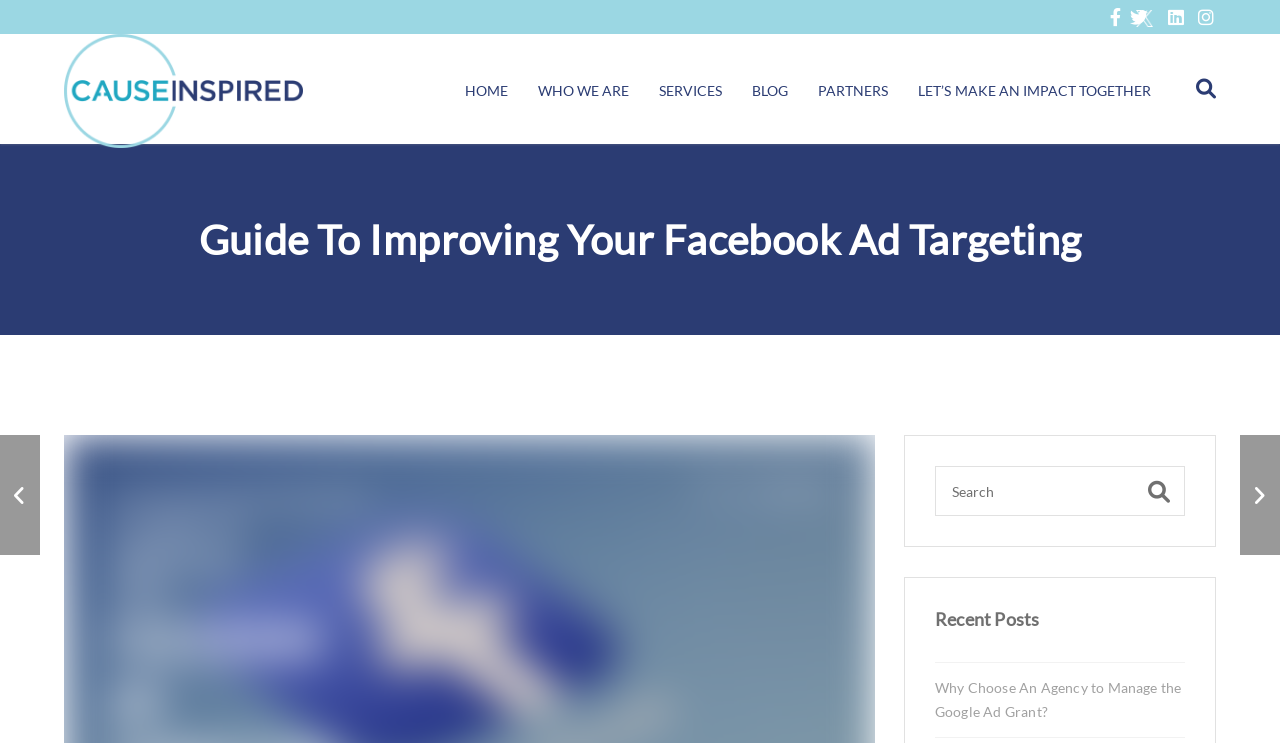How many social media links are present at the top?
Offer a detailed and exhaustive answer to the question.

I counted the number of social media links at the top of the webpage by looking at the links with OCR text '', '', '', and '' which are commonly used social media icons.